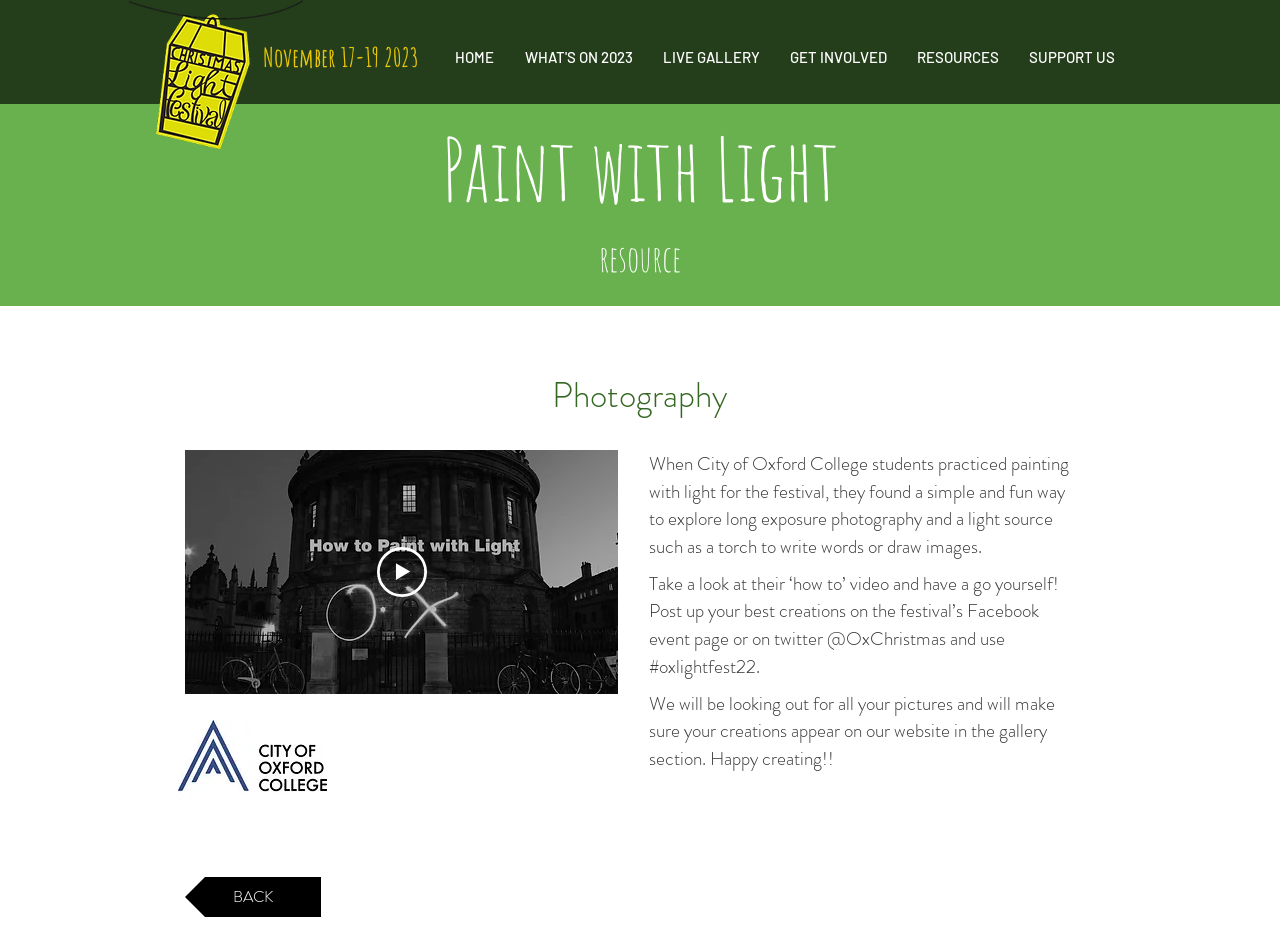Produce an extensive caption that describes everything on the webpage.

The webpage is about Oxford's Christmas Light Festival, which is taking place from November 17-19, 2023. At the top of the page, there is a heading that reads "Paint with Light | Oxford's Christmas Light Festival 2023". Below this heading, there are two more headings, "resource" and "Photography", which are positioned side by side.

On the left side of the page, there is a canvas and a video element, which are overlapping each other. The video element has a play button, and when clicked, it will play a video. Above the video element, there is a City-of-Oxford-College logo.

On the right side of the page, there are three paragraphs of text. The first paragraph describes how City of Oxford College students practiced painting with light for the festival. The second paragraph invites users to take a look at a "how-to" video and share their own creations on social media. The third paragraph encourages users to post their pictures, which will be featured on the website's gallery section.

At the bottom of the page, there is a navigation menu with links to different sections of the website, including "HOME", "WHAT'S ON 2023", "LIVE GALLERY", "GET INVOLVED", "RESOURCES", and "SUPPORT US". There is also a "BACK" button at the bottom left corner of the page.

At the top right corner of the page, there is a date "November 17-19 2023" displayed. The Christmas Light Festival logo is positioned at the top left corner of the page.